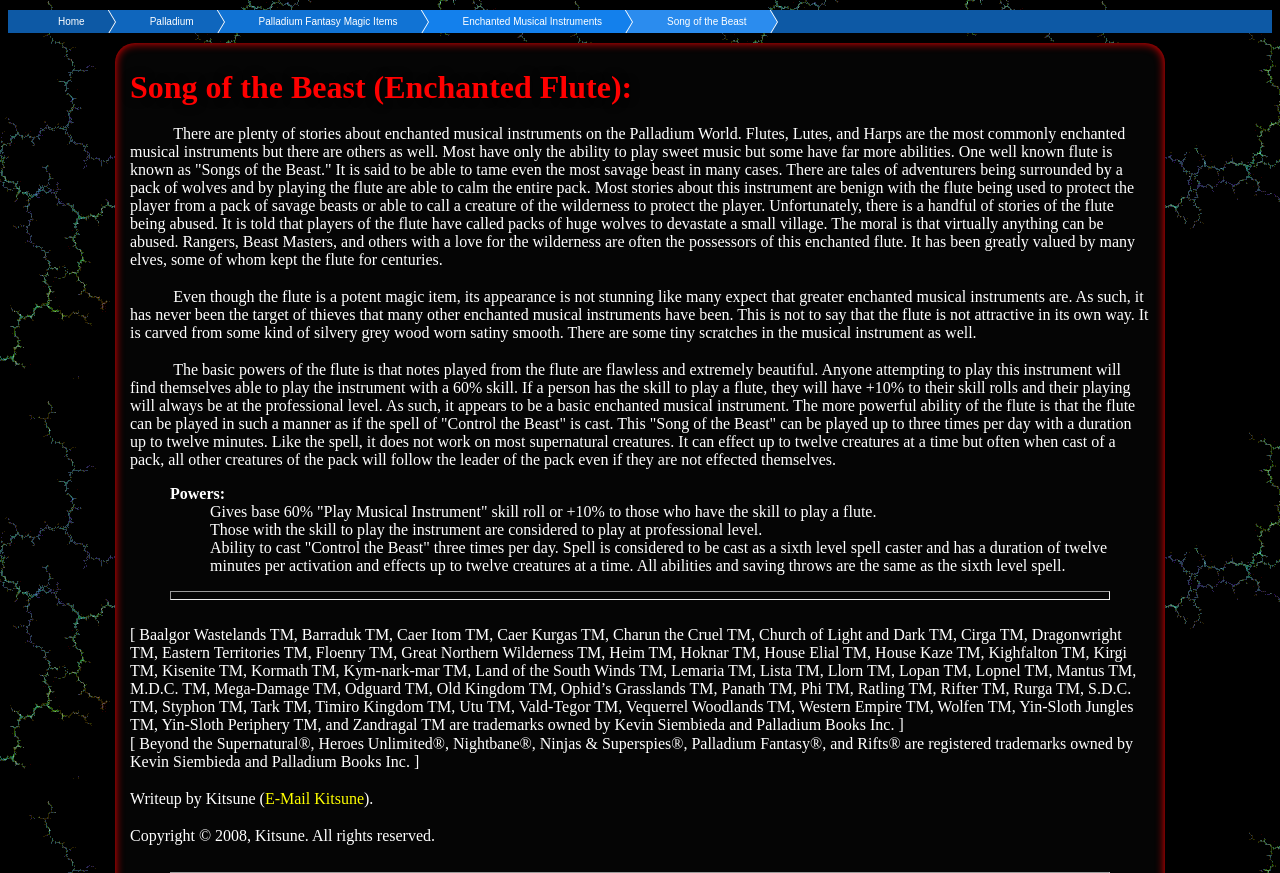Describe all significant elements and features of the webpage.

This webpage is about the "Song of the Beast (Enchanted Flute)" in the Palladium Fantasy world. At the top, there are five links: "Home", "Palladium", "Palladium Fantasy Magic Items", "Enchanted Musical Instruments", and "Song of the Beast". 

Below the links, there is a heading "Song of the Beast (Enchanted Flute):" followed by a block of text that describes the enchanted flute. The text explains that the flute is a potent magic item that can tame even the most savage beast, and it has been valued by many elves. 

The text is divided into three paragraphs. The first paragraph talks about the stories of the flute, the second paragraph describes the appearance of the flute, and the third paragraph explains the powers of the flute. 

Below the descriptive text, there are three short paragraphs that list the powers of the flute, including giving a base 60% "Play Musical Instrument" skill roll, allowing those with the skill to play at a professional level, and the ability to cast "Control the Beast" three times per day. 

After the powers, there is a horizontal separator line, followed by a block of text that lists various trademarks owned by Kevin Siembieda and Palladium Books Inc. 

At the bottom of the page, there is a note about the writeup being by Kitsune, with a link to email Kitsune, and a copyright notice.